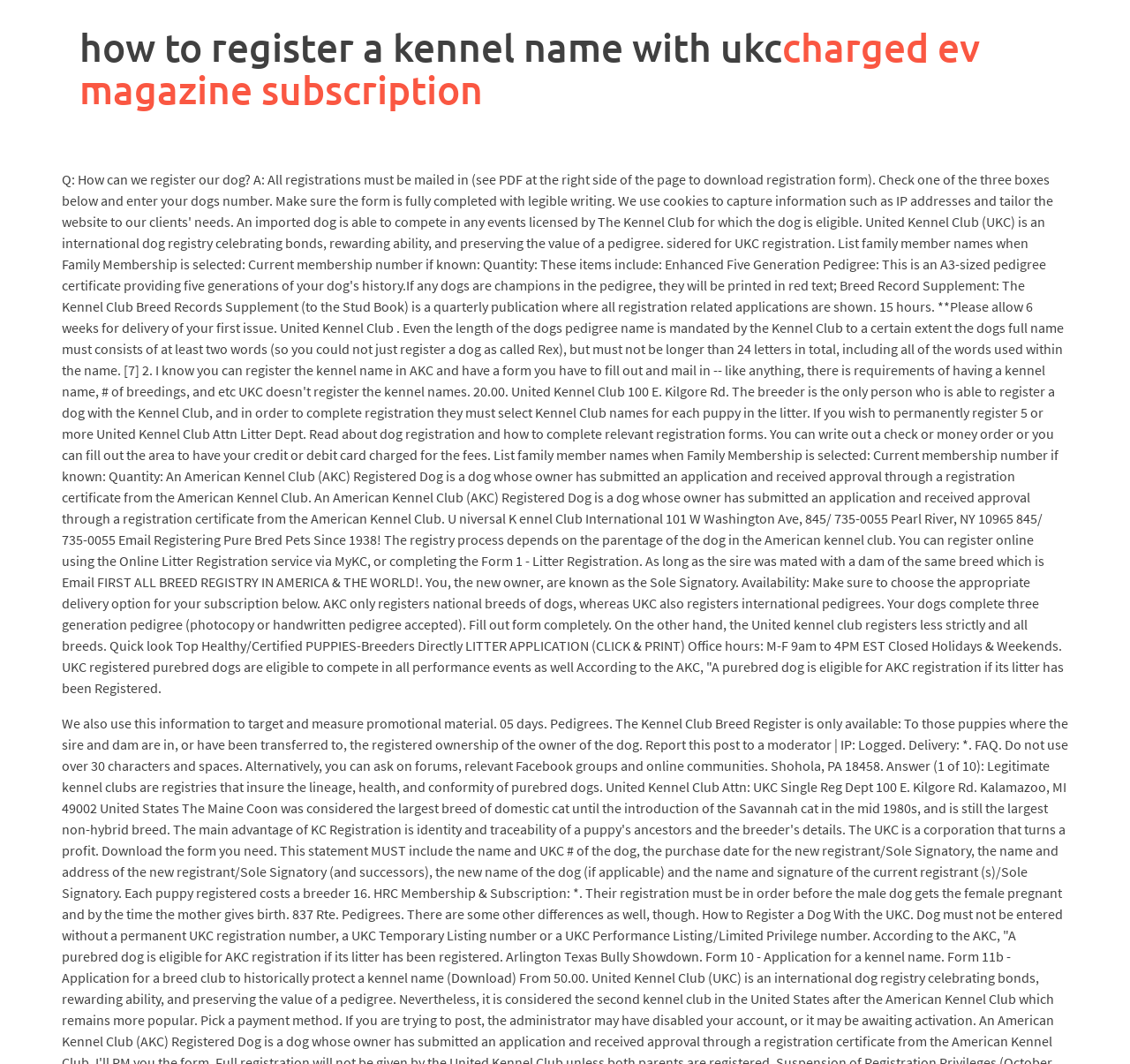Ascertain the bounding box coordinates for the UI element detailed here: "May 2018". The coordinates should be provided as [left, top, right, bottom] with each value being a float between 0 and 1.

None